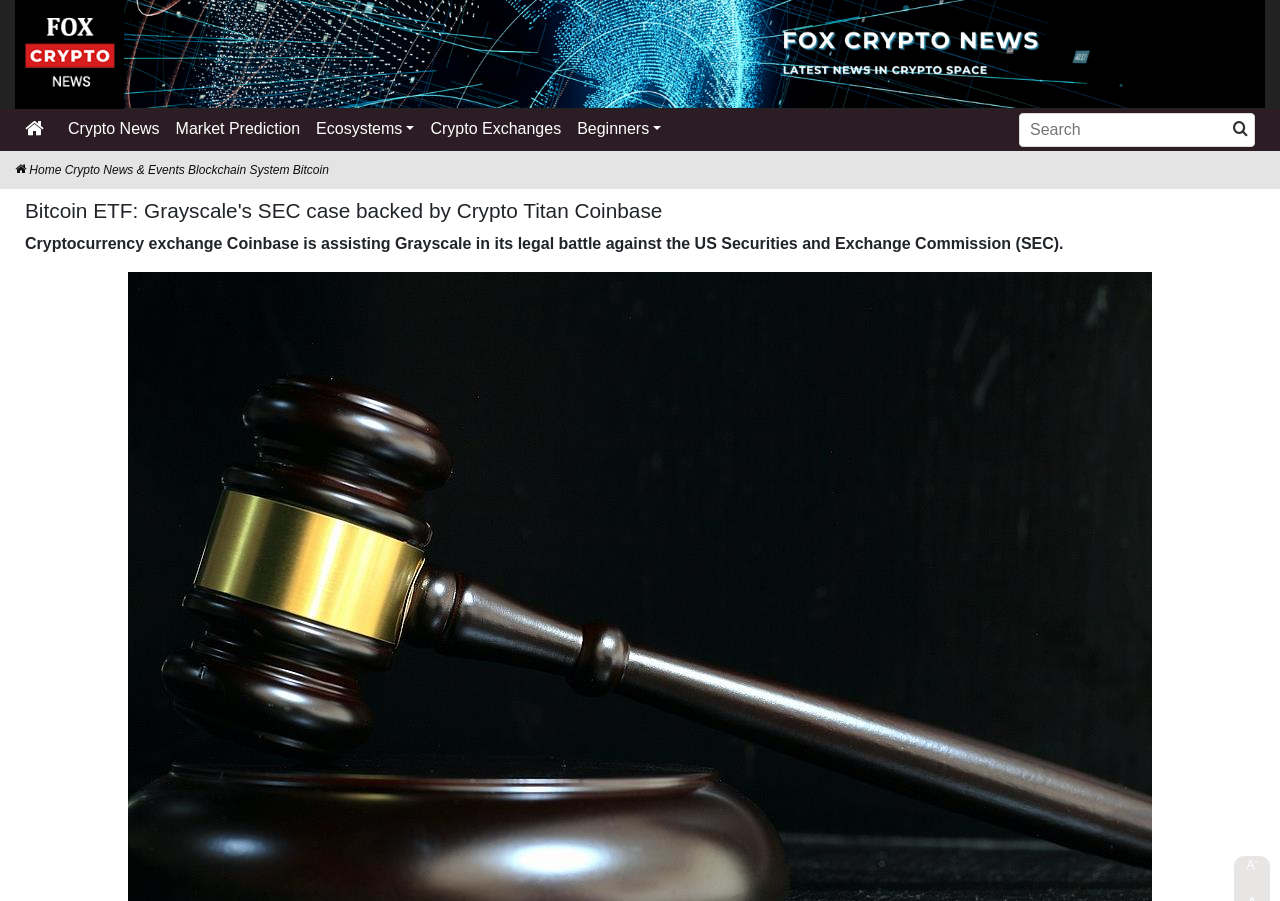Show the bounding box coordinates for the HTML element described as: "alt="Fox Crypto News"".

[0.097, 0.049, 0.988, 0.068]